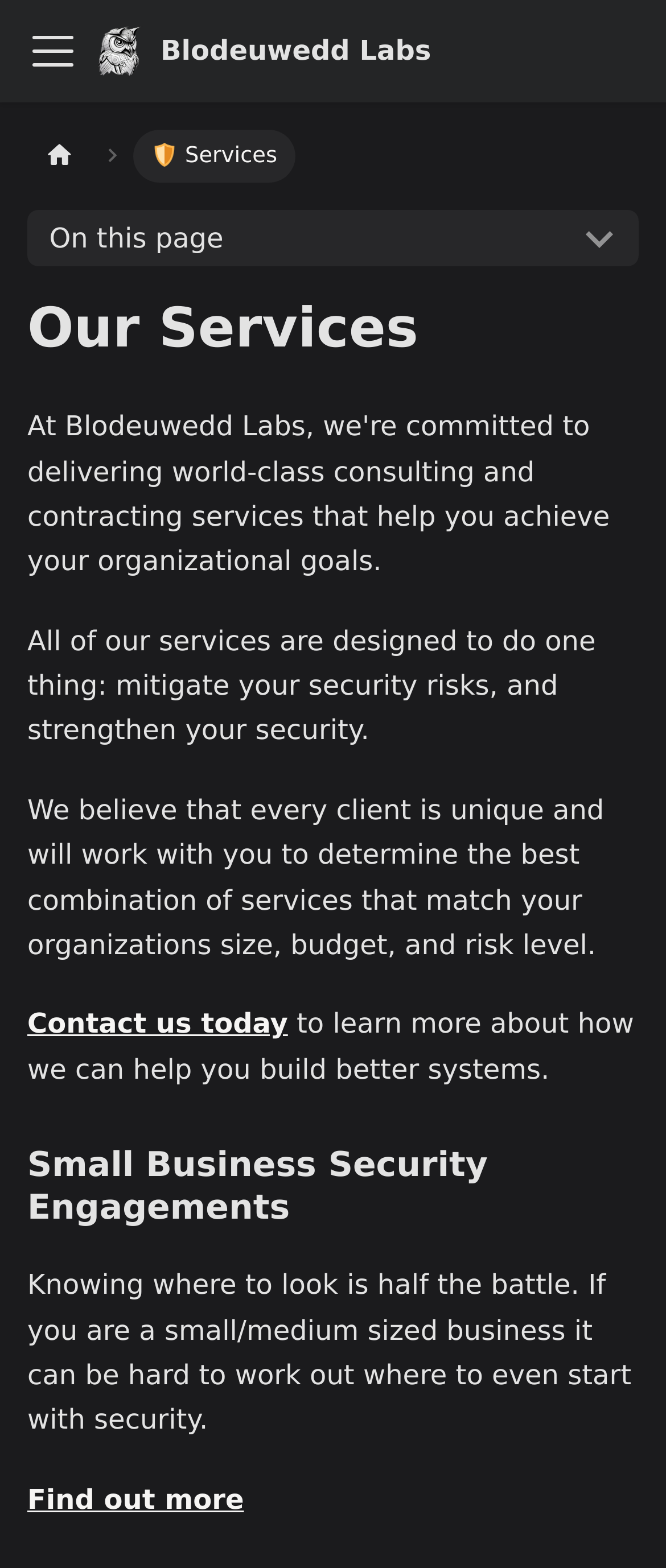What is the name of the company?
Refer to the image and offer an in-depth and detailed answer to the question.

The company name can be found in the navigation link 'Blodeuwedd Labs Logo Blodeuwedd Labs' which contains an image 'Blodeuwedd Labs Logo'.